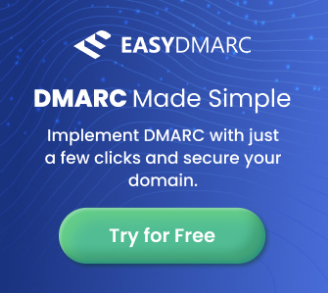Answer briefly with one word or phrase:
What is the purpose of the button in the advertisement?

To try for free